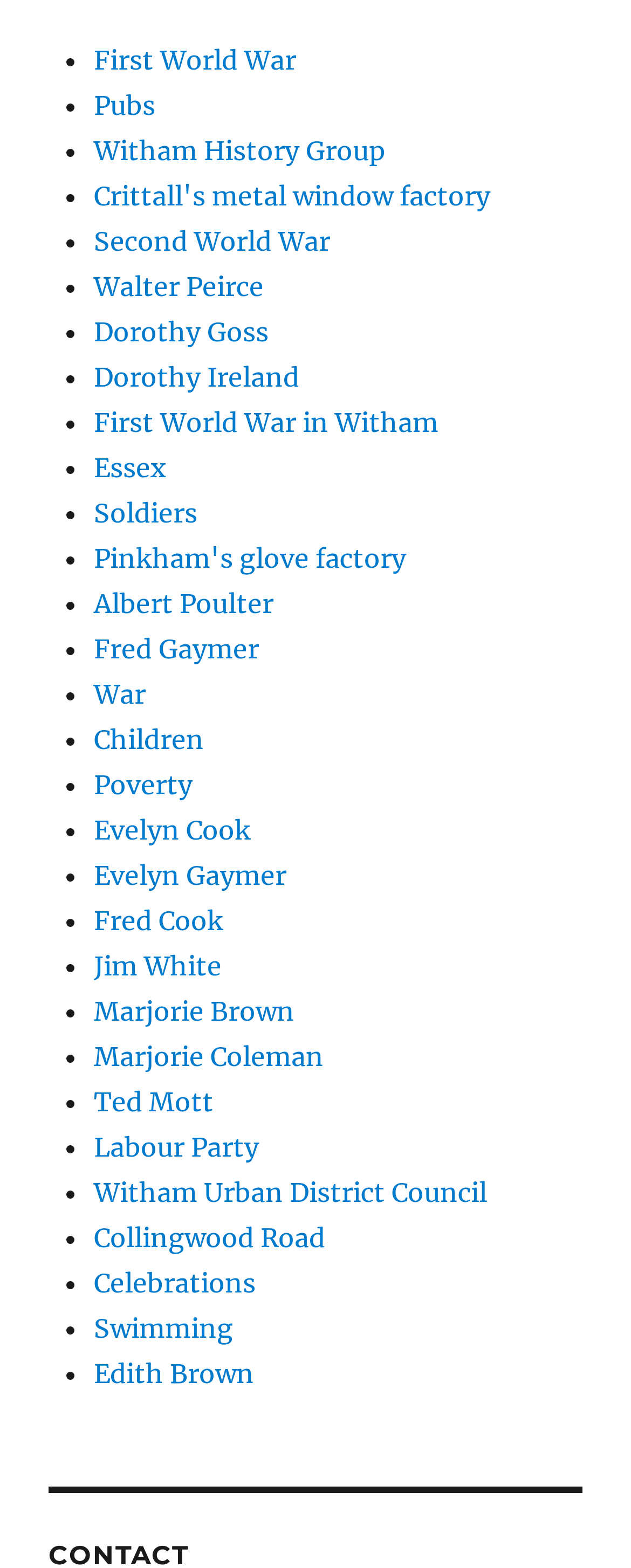Using the element description Essex, predict the bounding box coordinates for the UI element. Provide the coordinates in (top-left x, top-left y, bottom-right x, bottom-right y) format with values ranging from 0 to 1.

[0.149, 0.288, 0.264, 0.309]